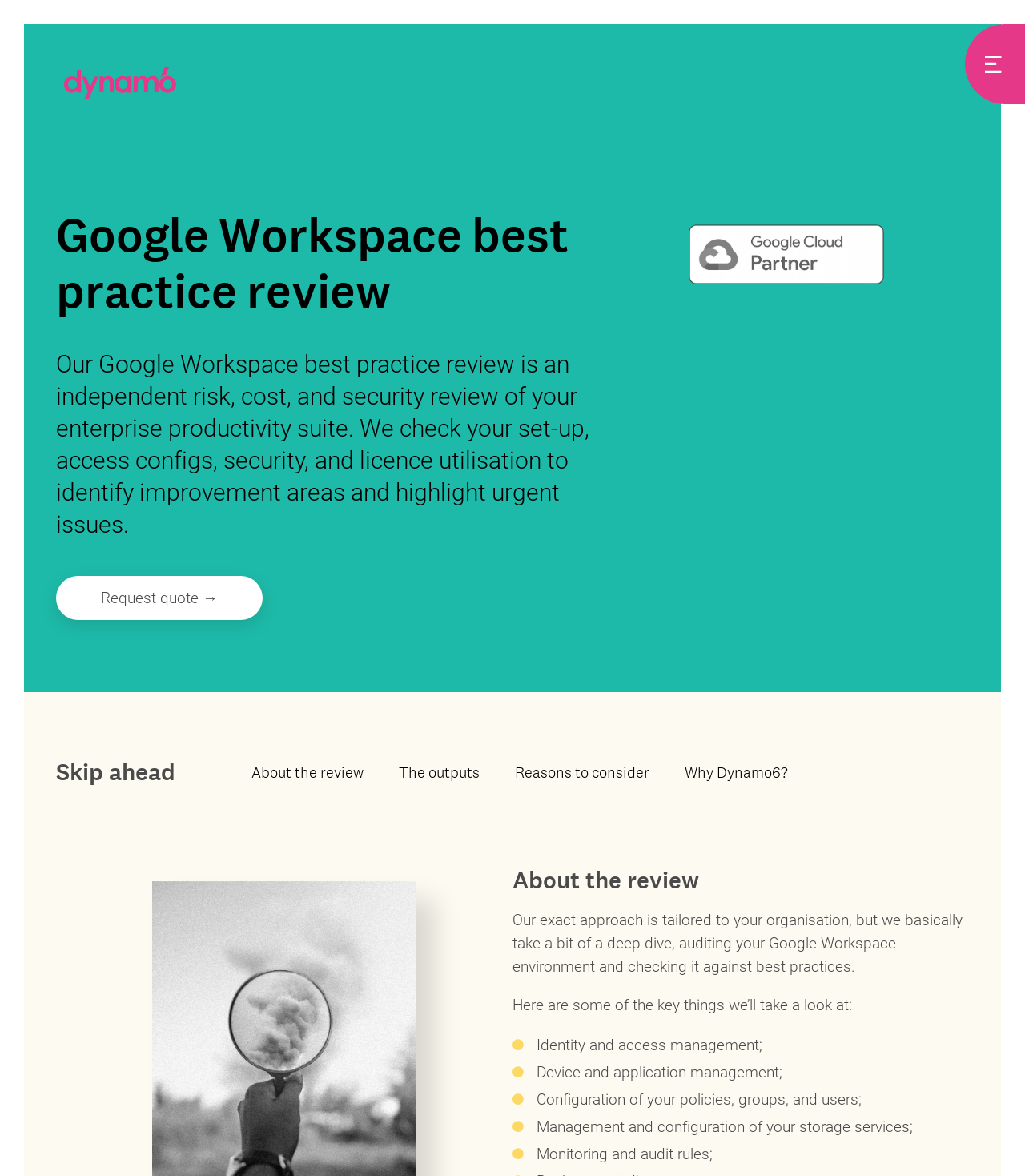Utilize the information from the image to answer the question in detail:
What is the color of the Dynamo6 logo?

The image element with the description '' has a bounding box coordinate that overlaps with the link element 'Dynamo6'. This suggests that the image is the logo of Dynamo6. Since the image is described as 'greyscale', I infer that the color of the logo is grey.